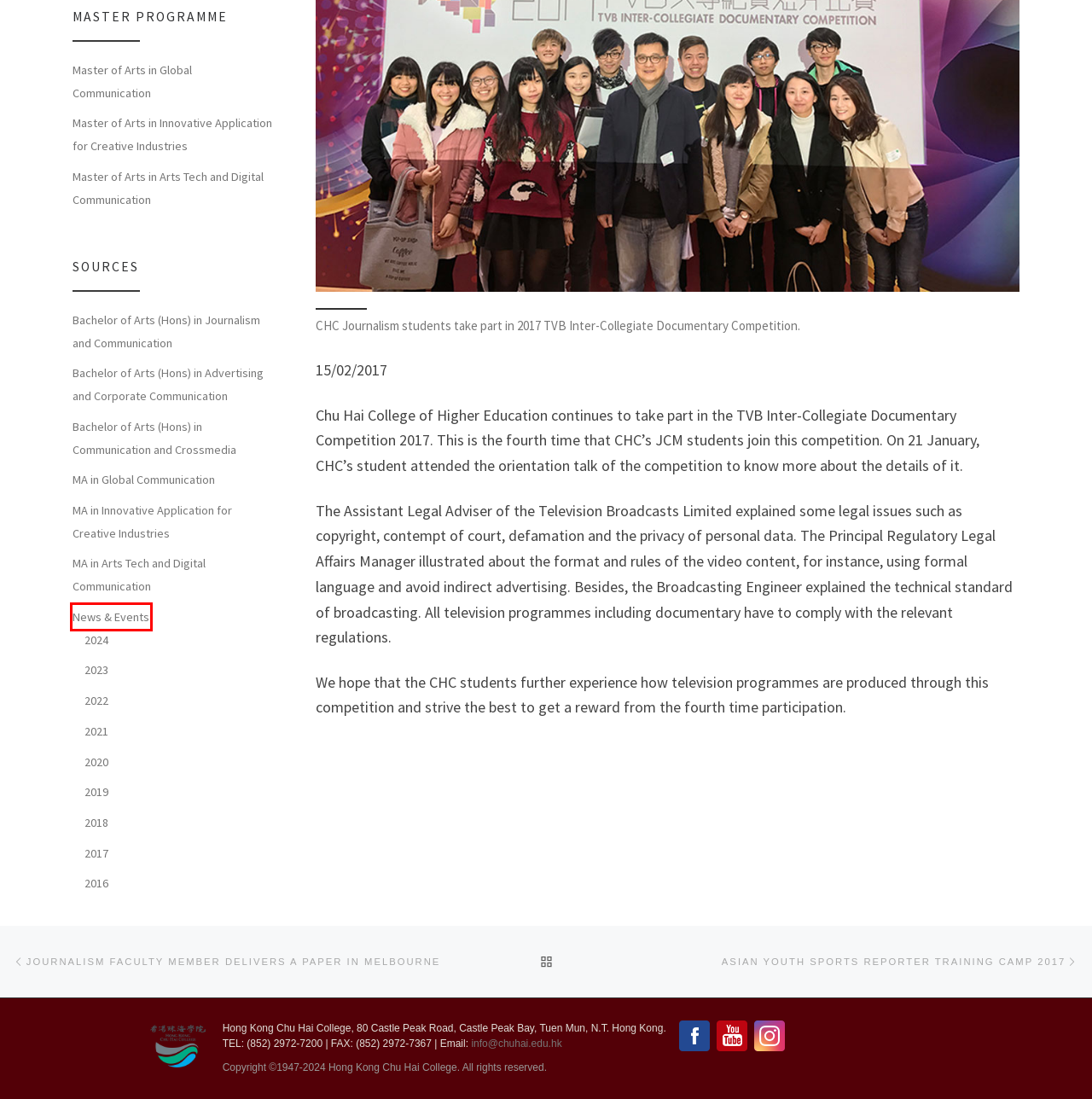You have a screenshot of a webpage with a red bounding box around an element. Select the webpage description that best matches the new webpage after clicking the element within the red bounding box. Here are the descriptions:
A. MA in Global Communication Archives - Hong Kong Chu Hai College
B. MA in Innovative Application for Creative Industries Archives - Hong Kong Chu Hai College
C. MA in Arts Tech and Digital Communication Archives - Hong Kong Chu Hai College
D. News & Events Archives - Hong Kong Chu Hai College
E. 2023 Archives - Hong Kong Chu Hai College
F. 2024 Archives - Hong Kong Chu Hai College
G. Communication and Crossmedia Programme Archives - Hong Kong Chu Hai College
H. 2016 Archives - Hong Kong Chu Hai College

D